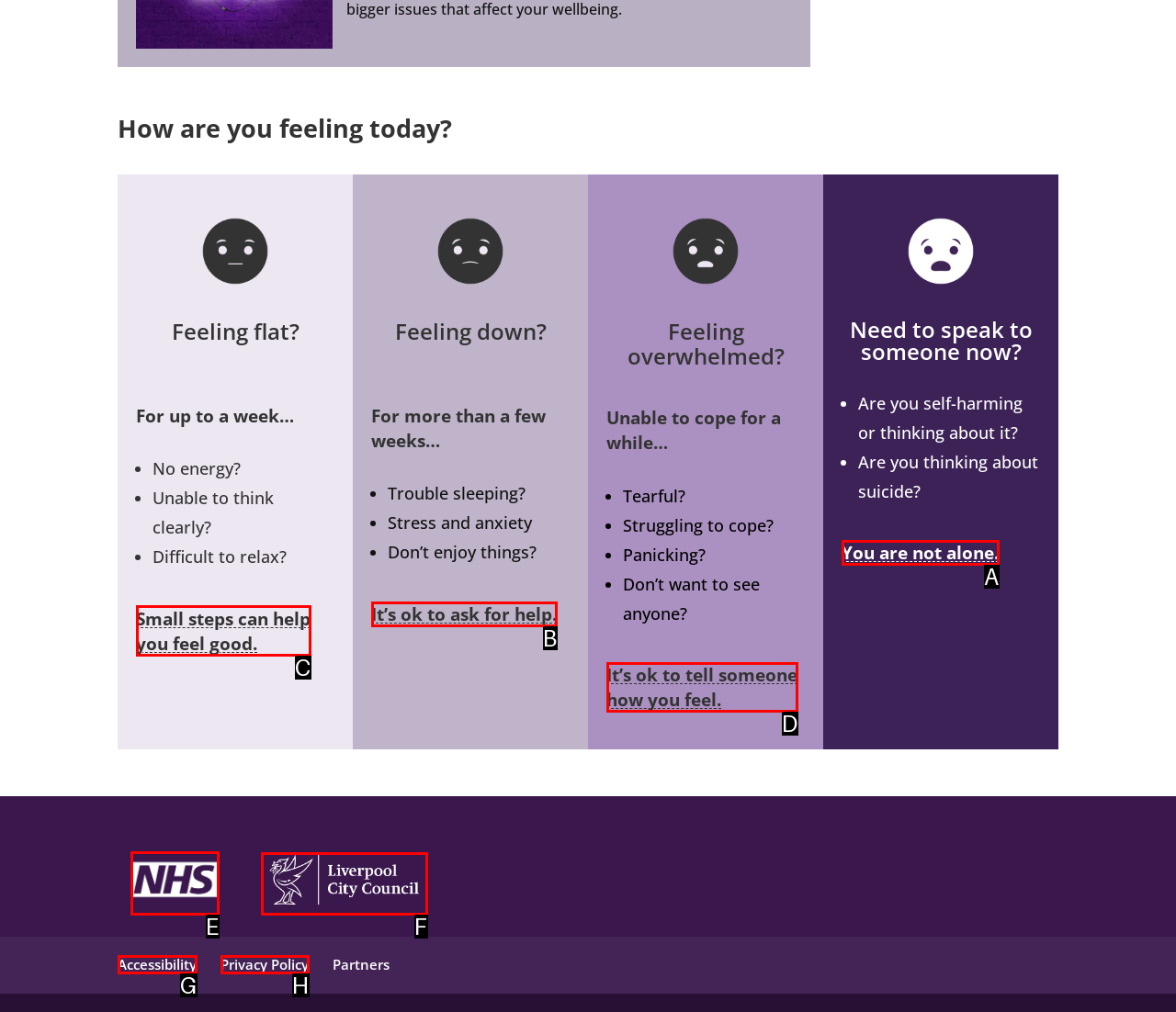Identify which lettered option completes the task: Click on 'NHS'. Provide the letter of the correct choice.

E